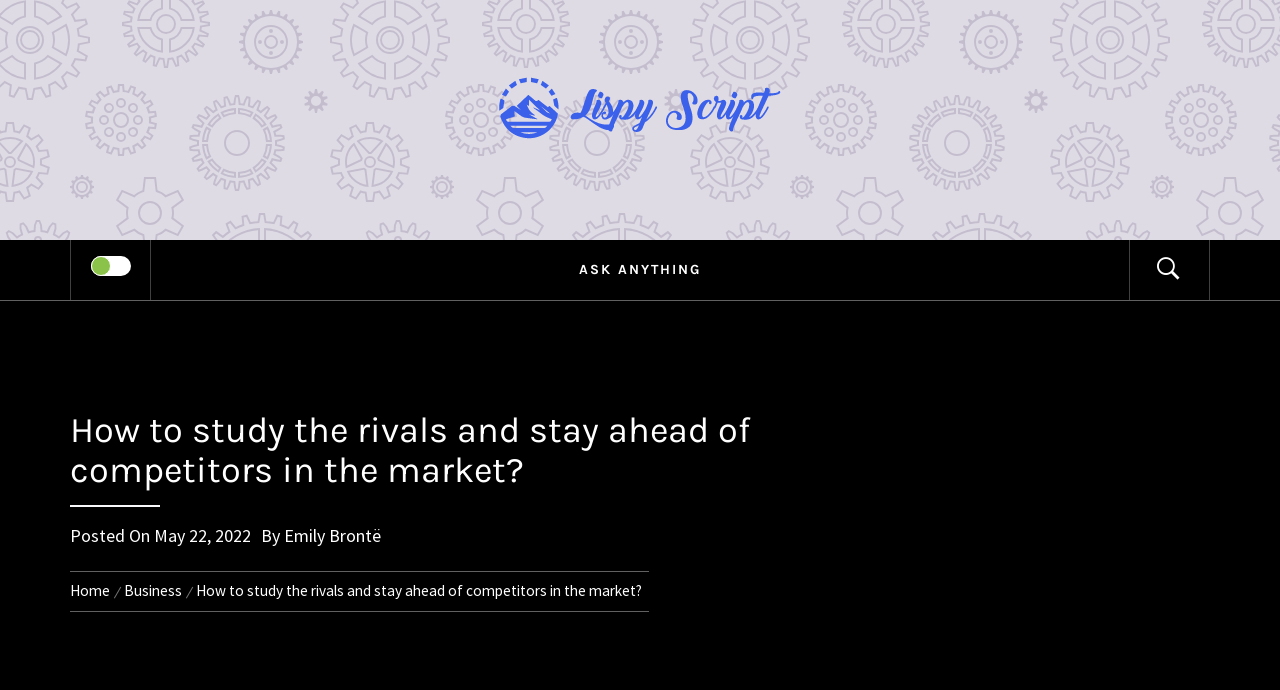Identify the bounding box of the UI component described as: "Home".

[0.055, 0.842, 0.091, 0.87]